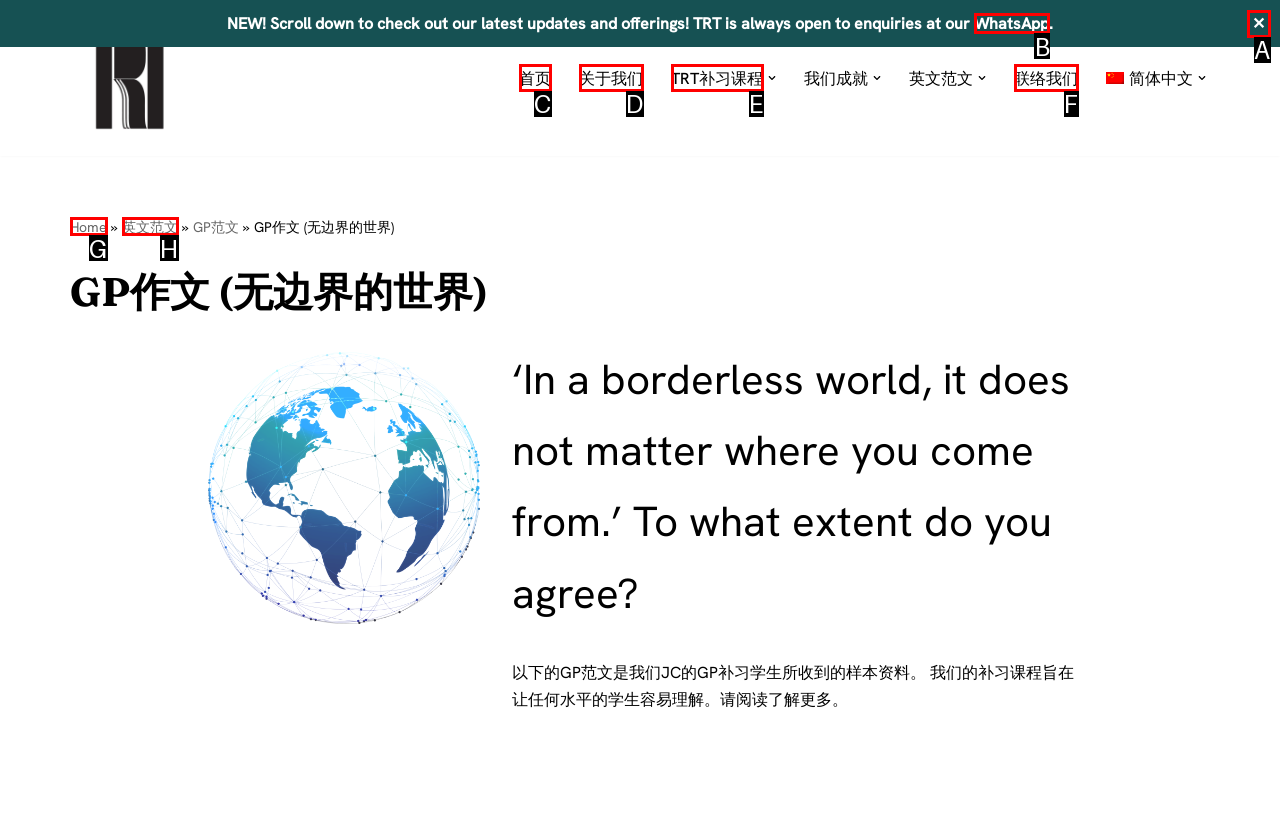Specify which HTML element I should click to complete this instruction: Contact us through WhatsApp Answer with the letter of the relevant option.

B